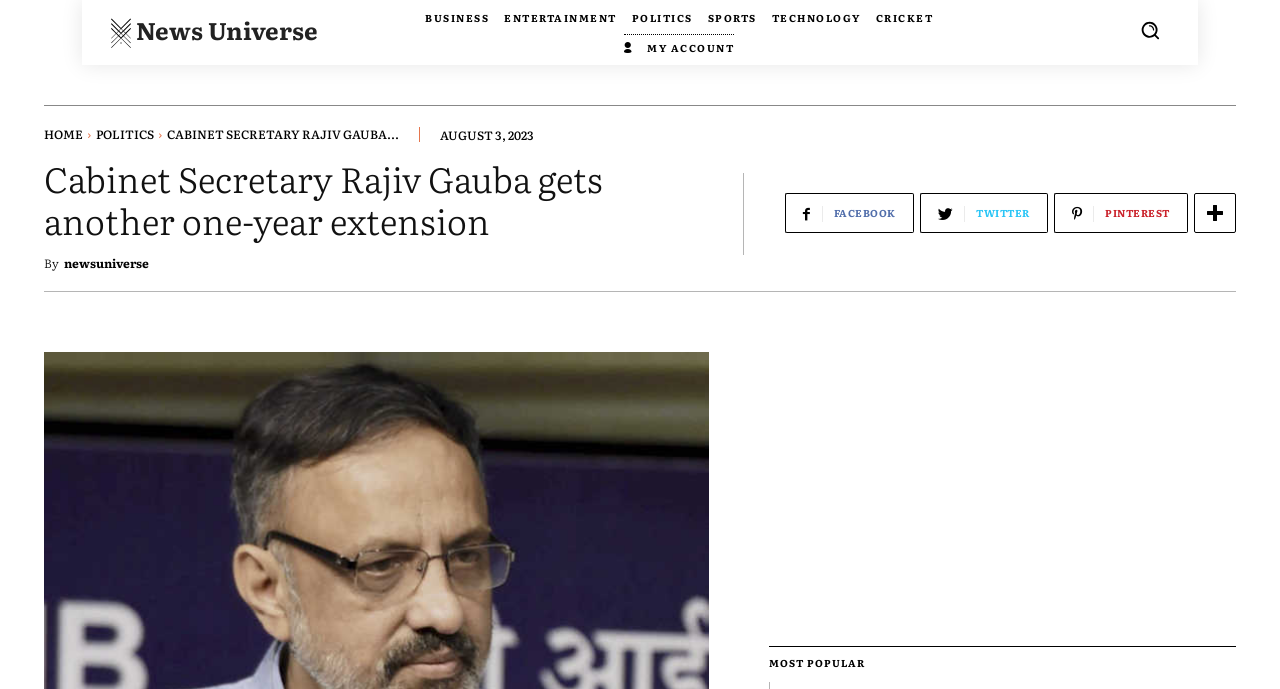What is the category of the news article? Look at the image and give a one-word or short phrase answer.

POLITICS